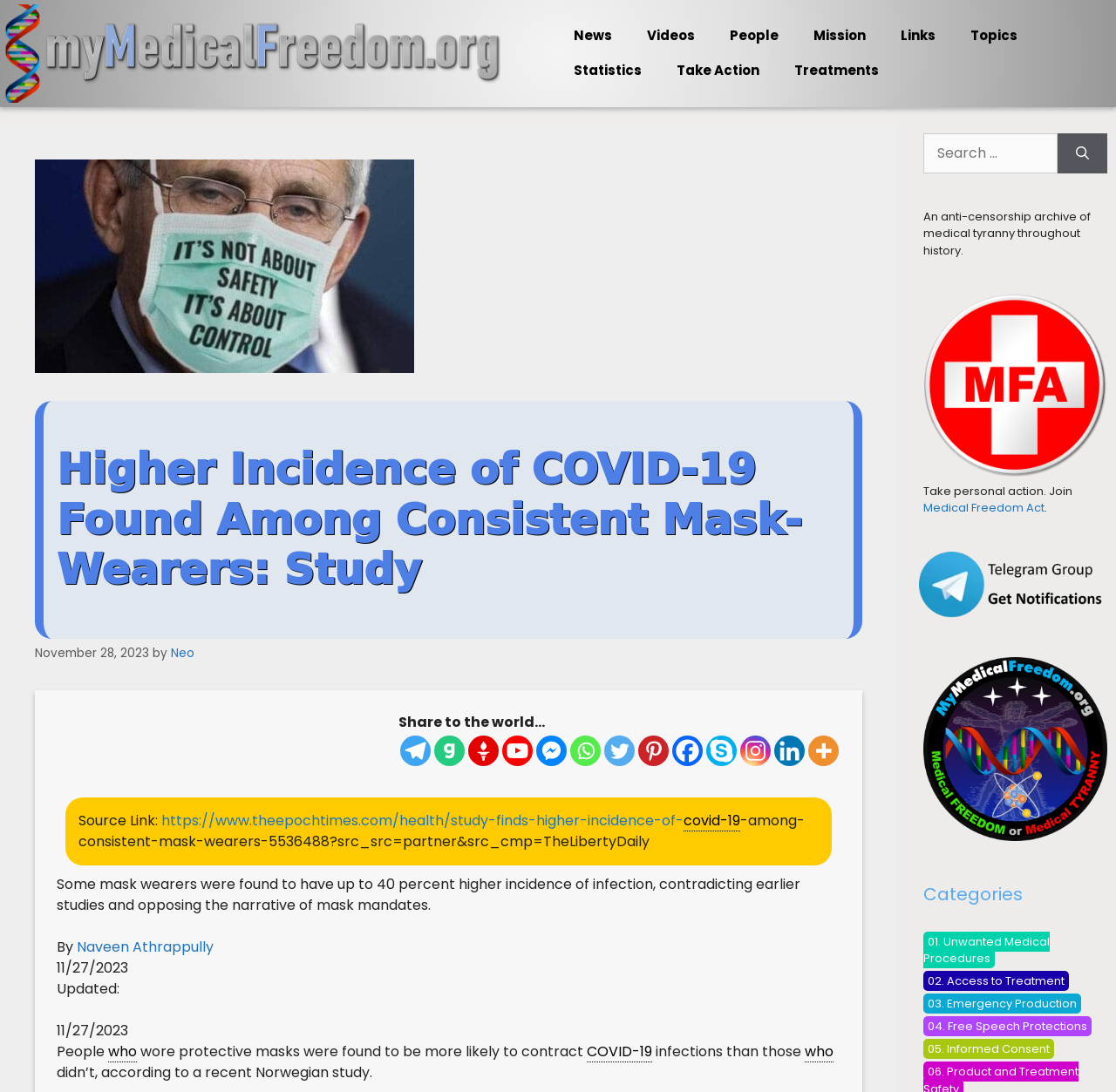Locate and extract the text of the main heading on the webpage.

Higher Incidence of COVID-19 Found Among Consistent Mask-Wearers: Study